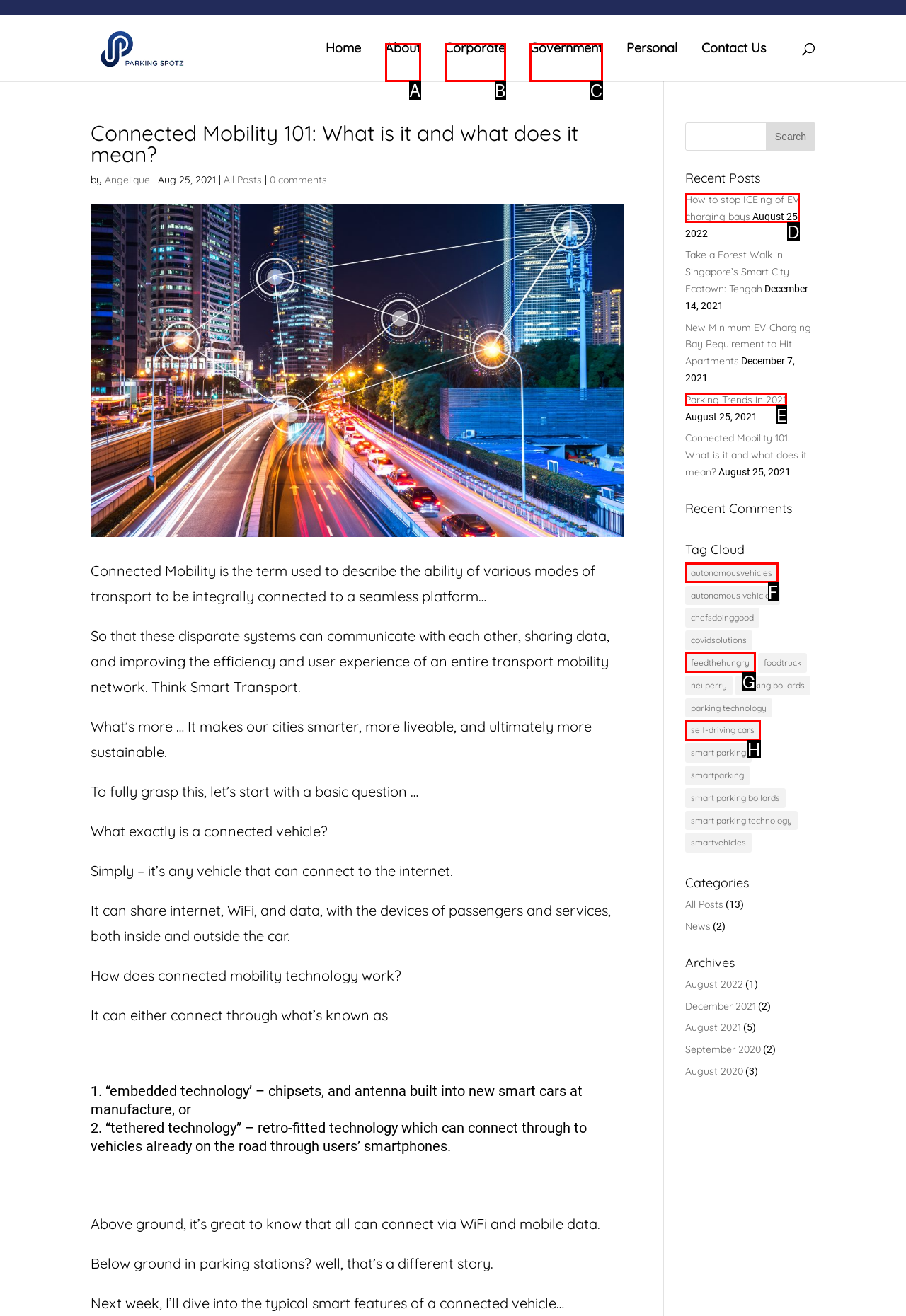Identify the HTML element that best matches the description: Parking Trends in 2021. Provide your answer by selecting the corresponding letter from the given options.

E